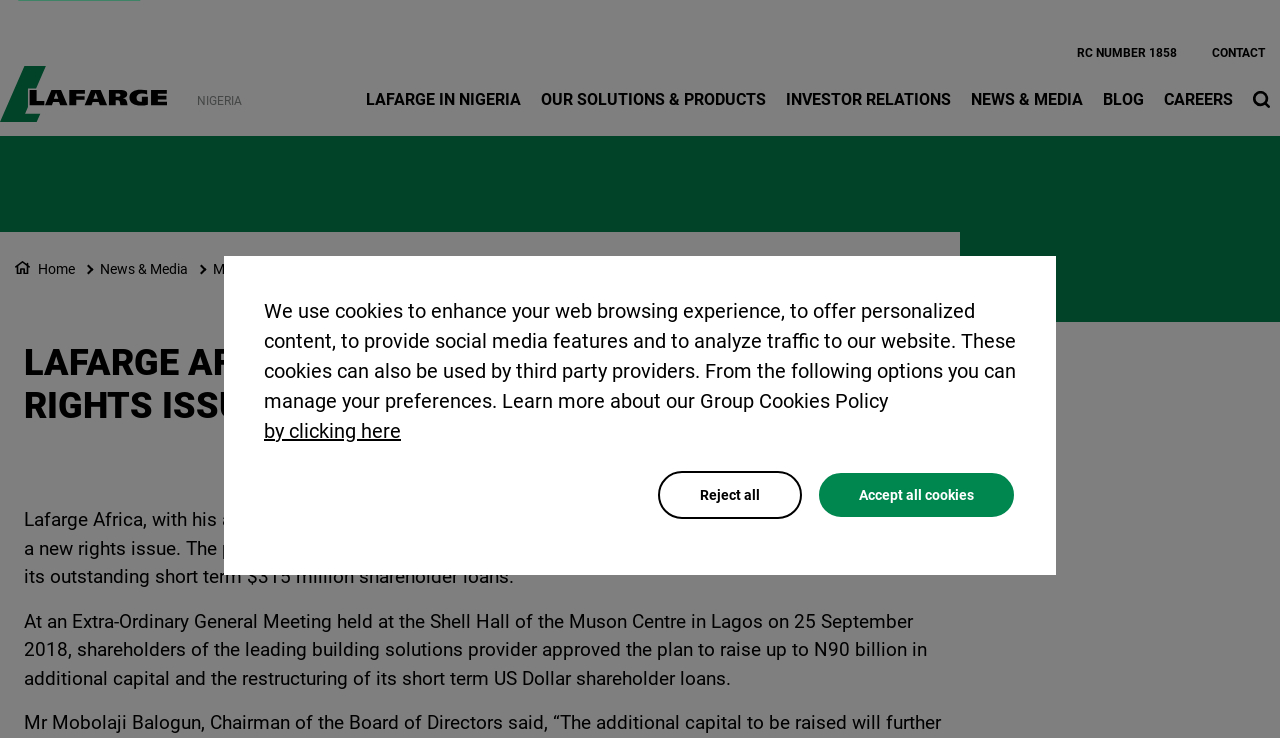Identify the main heading from the webpage and provide its text content.

LAFARGE AFRICA SHAREHOLDERS APPROVE N90B RIGHTS ISSUE